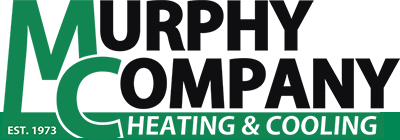Create a detailed narrative for the image.

The image features the logo of Murphy Company, a trusted provider of heating and cooling services established in 1973. The logo prominently displays the name "MURPHY COMPANY" in bold black letters, with a distinctive green "M" and "C" integrated into the design, symbolizing the company's commitment to quality and reliability. Below the company name, "HEATING & COOLING" is displayed in a clean, modern font, further emphasizing their area of expertise. This logo represents the brand's dedication to serving the Kentuckiana area, highlighting their long-standing reputation in the industry.